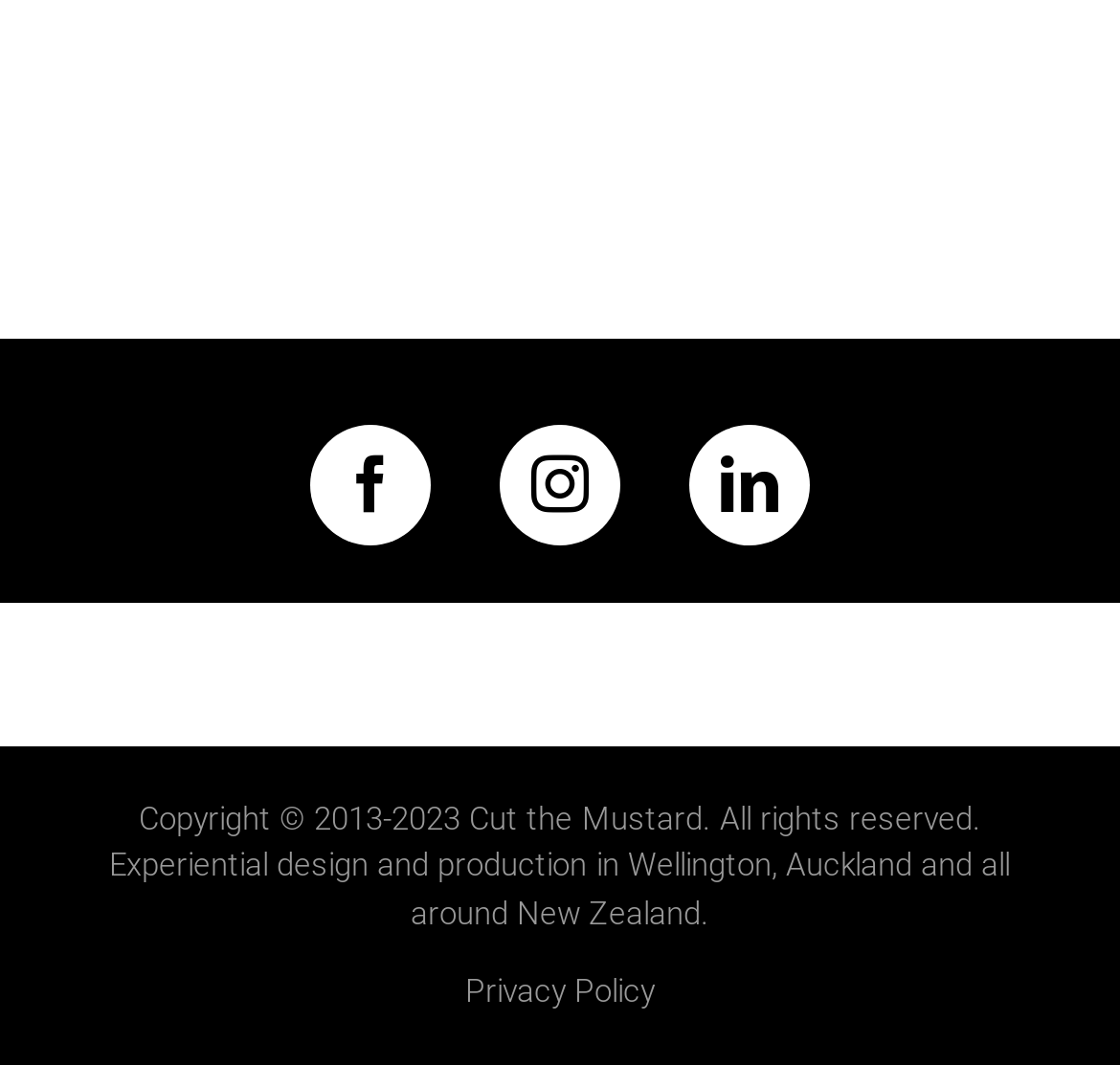What is the copyright year range?
Give a detailed response to the question by analyzing the screenshot.

The static text element with the description 'Copyright © 2013-2023 Cut the Mustard. All rights reserved.' indicates that the copyright year range is from 2013 to 2023.